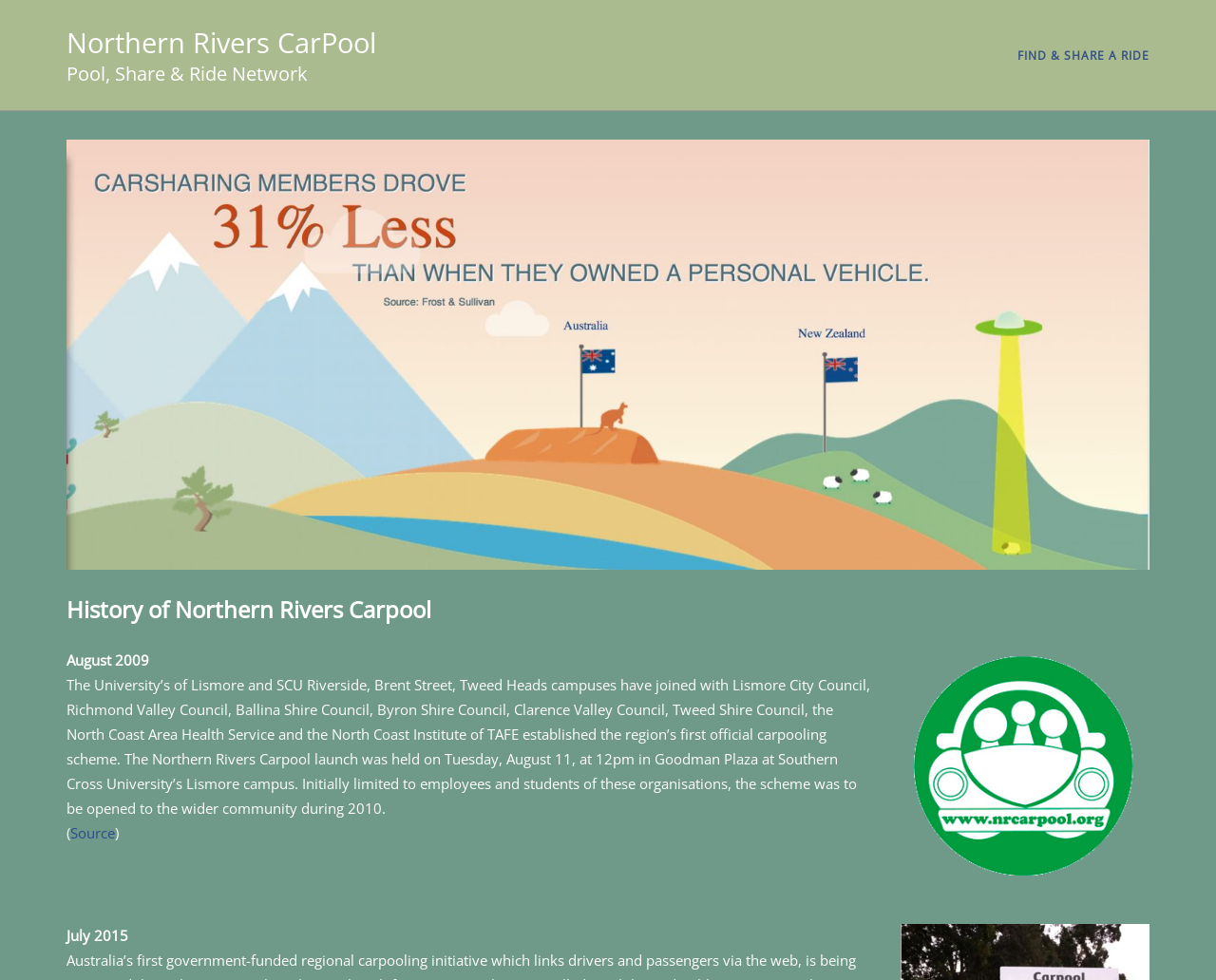Determine the bounding box for the described UI element: "Find & Share a Ride".

[0.837, 0.048, 0.945, 0.069]